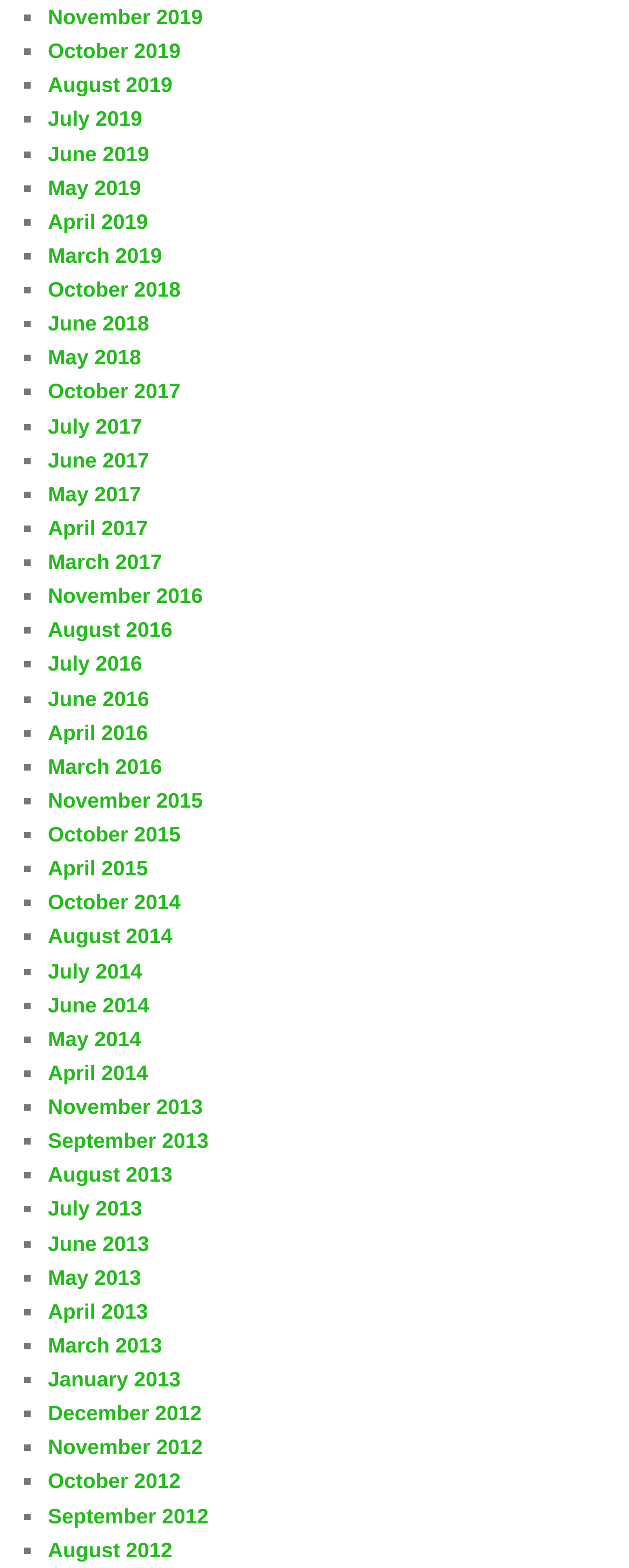Are there any months listed in 2018?
Please use the image to deliver a detailed and complete answer.

I found that there are two months listed in 2018: October and June, which are indicated by the links 'October 2018' and 'June 2018'.